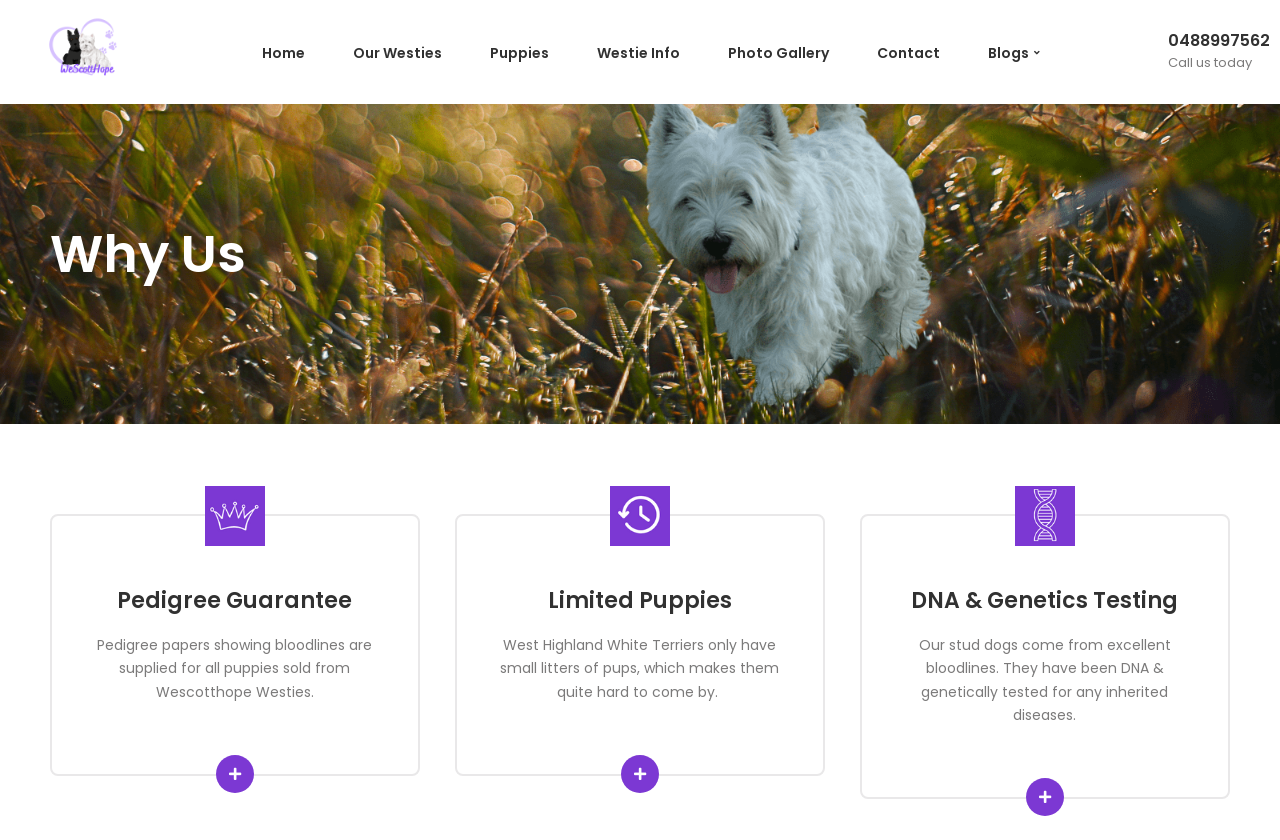What is supplied with puppies?
Provide a detailed and well-explained answer to the question.

I found the answer by looking at the heading element with the text 'Pedigree Guarantee' which suggests that the website guarantees something related to pedigree, and the accompanying text 'Pedigree papers showing bloodlines are supplied for all puppies sold from Wescotthope Westies.' confirms that the pedigree papers are supplied with puppies.